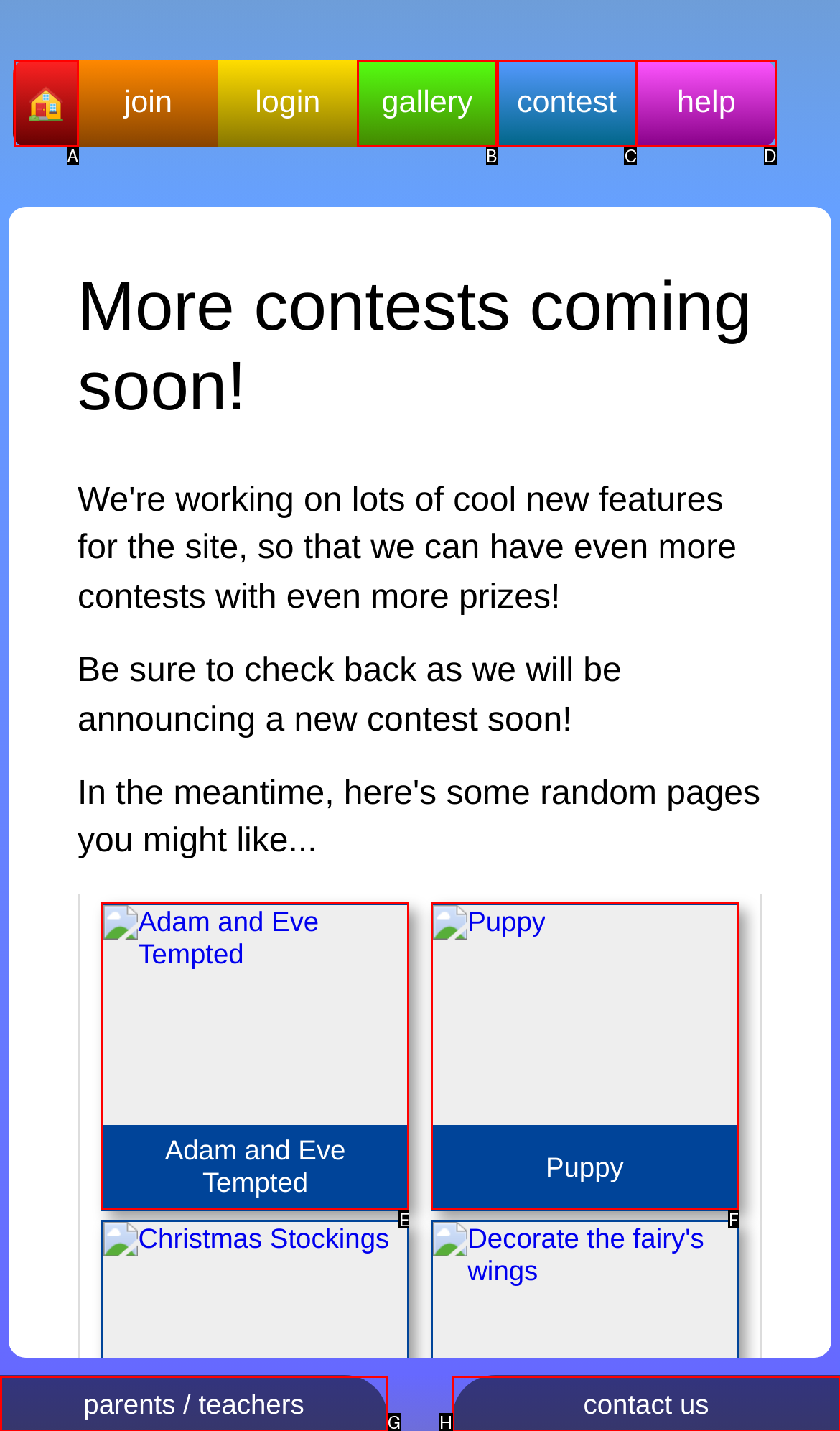Determine the HTML element that best matches this description: permalink from the given choices. Respond with the corresponding letter.

None